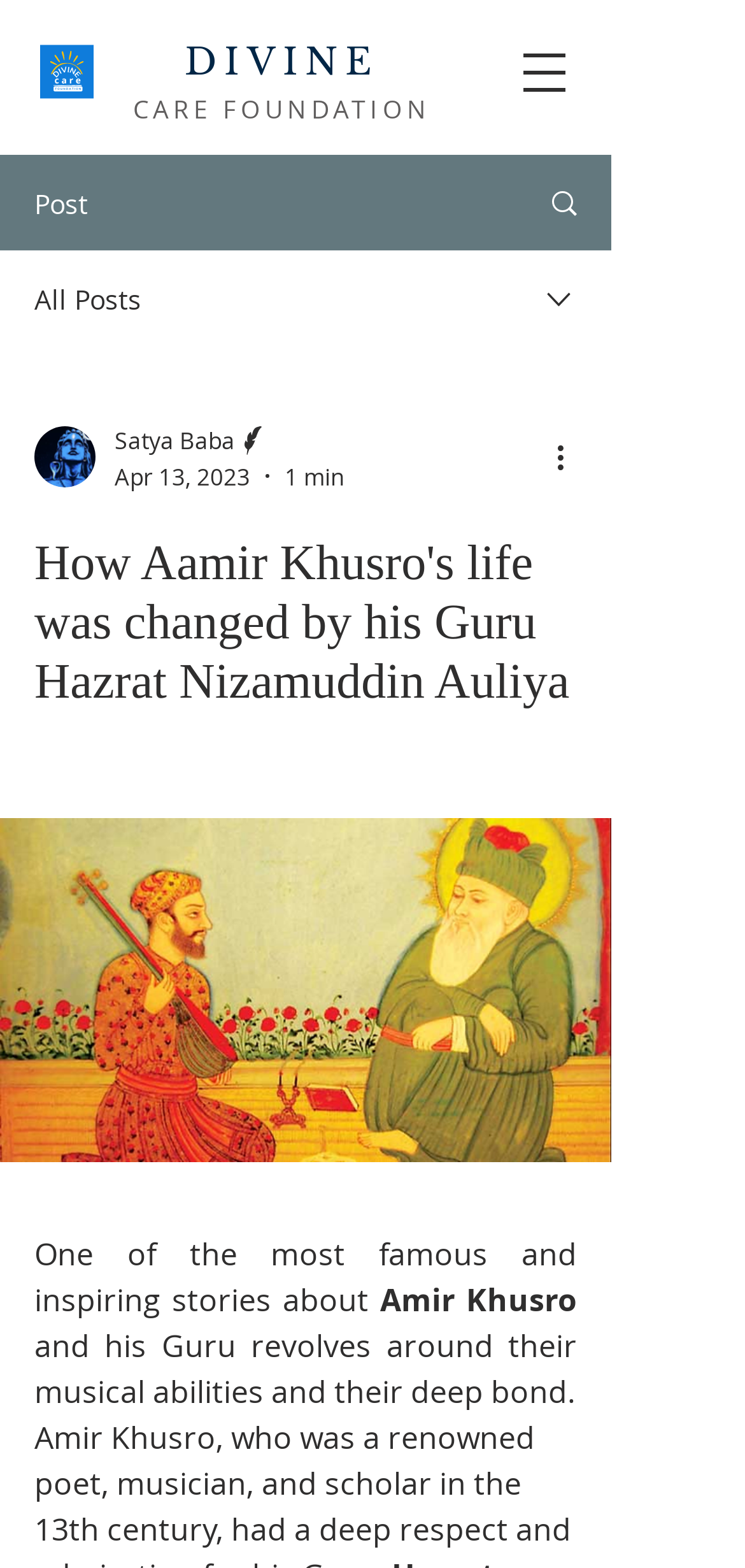Identify the bounding box coordinates for the UI element described as: "Search". The coordinates should be provided as four floats between 0 and 1: [left, top, right, bottom].

[0.695, 0.1, 0.818, 0.158]